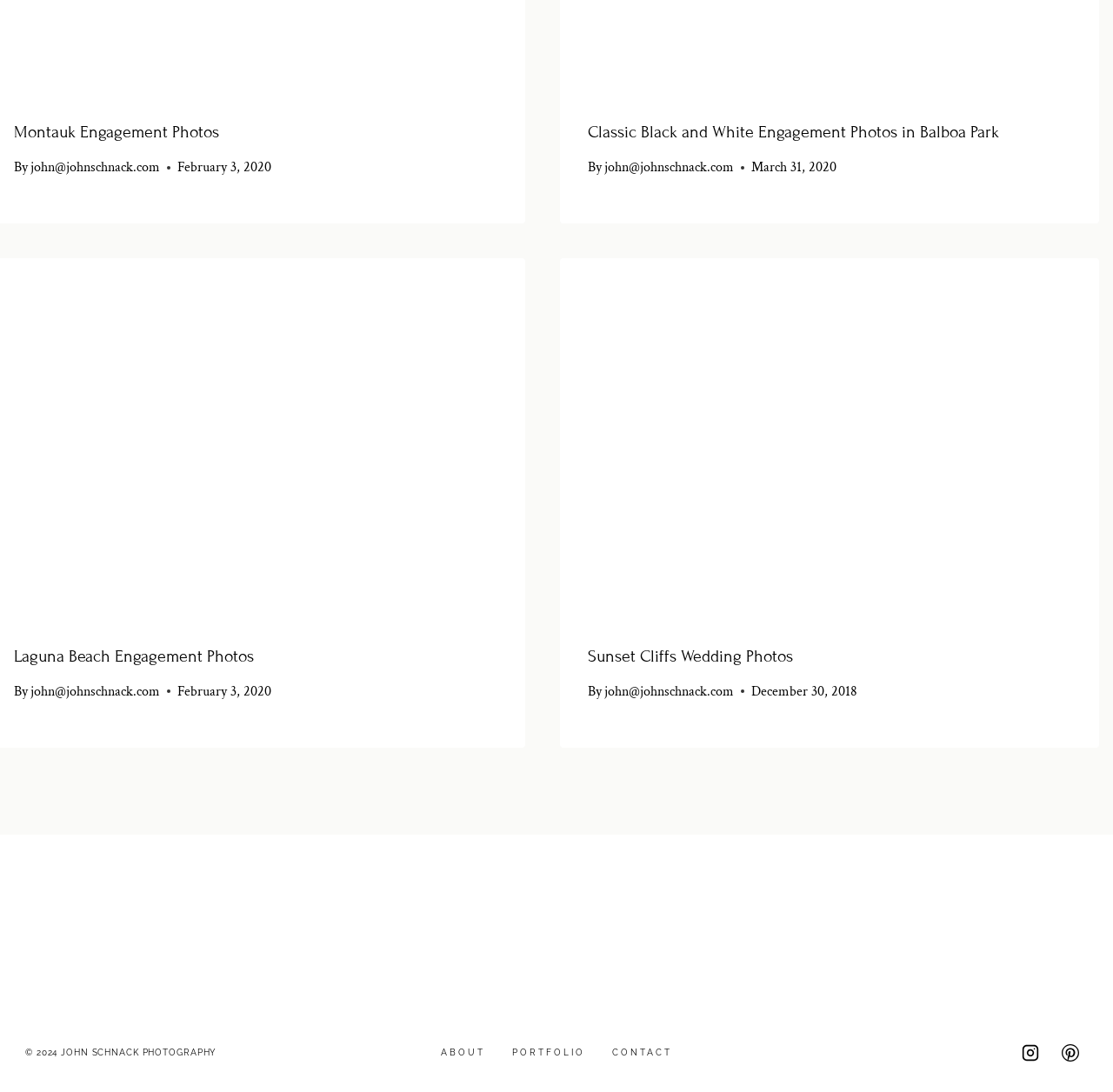Determine the bounding box coordinates of the clickable element necessary to fulfill the instruction: "View Montauk Engagement Photos". Provide the coordinates as four float numbers within the 0 to 1 range, i.e., [left, top, right, bottom].

[0.012, 0.111, 0.197, 0.13]